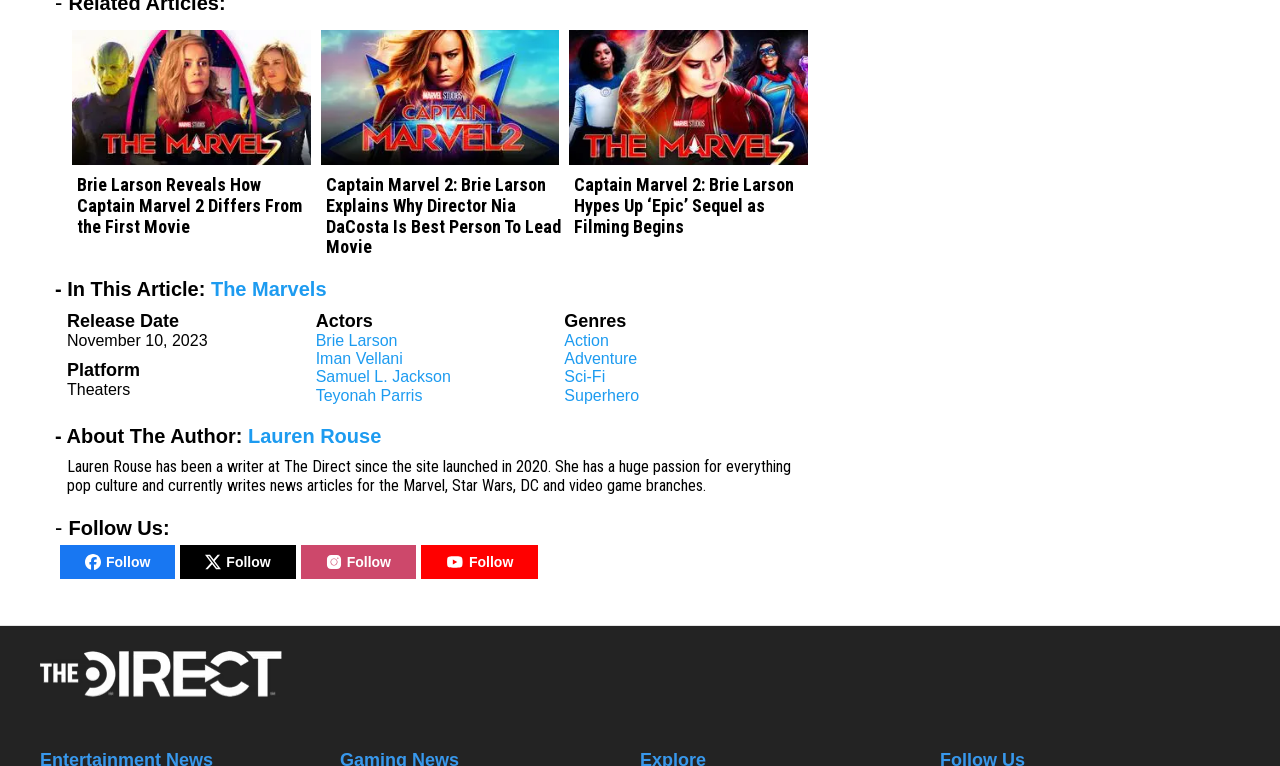Who is the author of the article?
Please use the image to deliver a detailed and complete answer.

I found the author's name by looking at the section that says 'About The Author:', which mentions the name 'Lauren Rouse'.